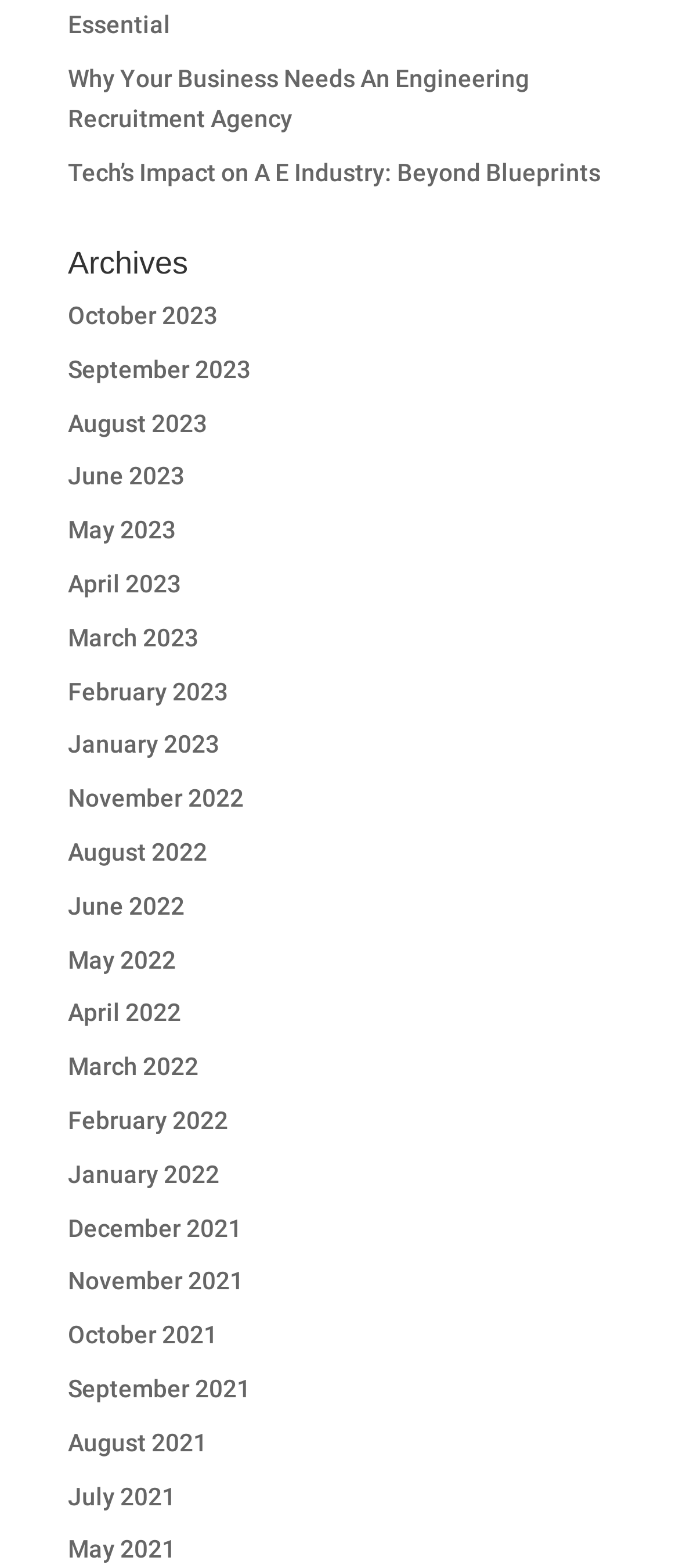What is the earliest month listed under 'Archives'?
Please provide a single word or phrase as your answer based on the screenshot.

May 2021